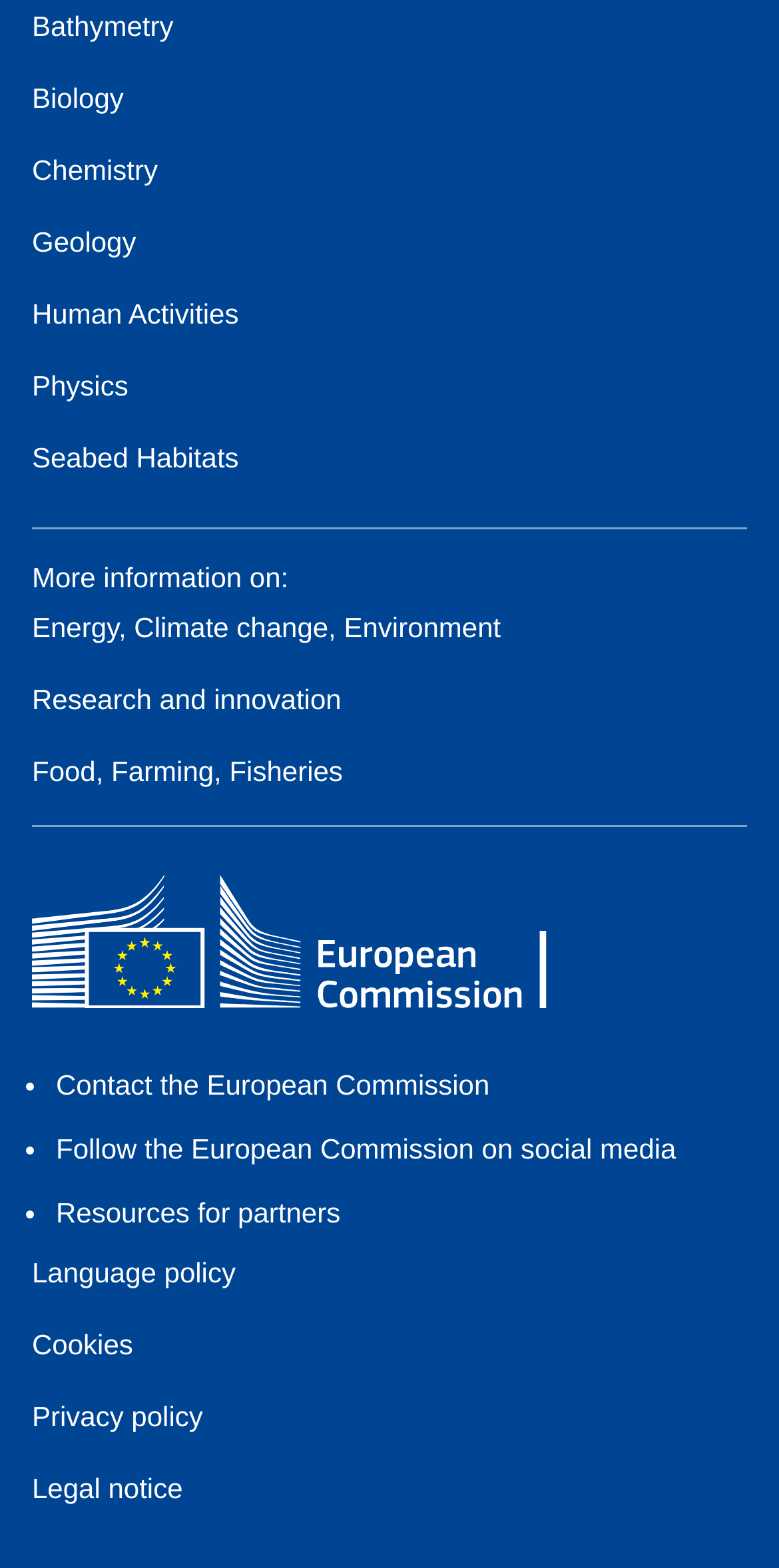Please locate the bounding box coordinates for the element that should be clicked to achieve the following instruction: "Learn about Seabed Habitats". Ensure the coordinates are given as four float numbers between 0 and 1, i.e., [left, top, right, bottom].

[0.041, 0.281, 0.306, 0.302]